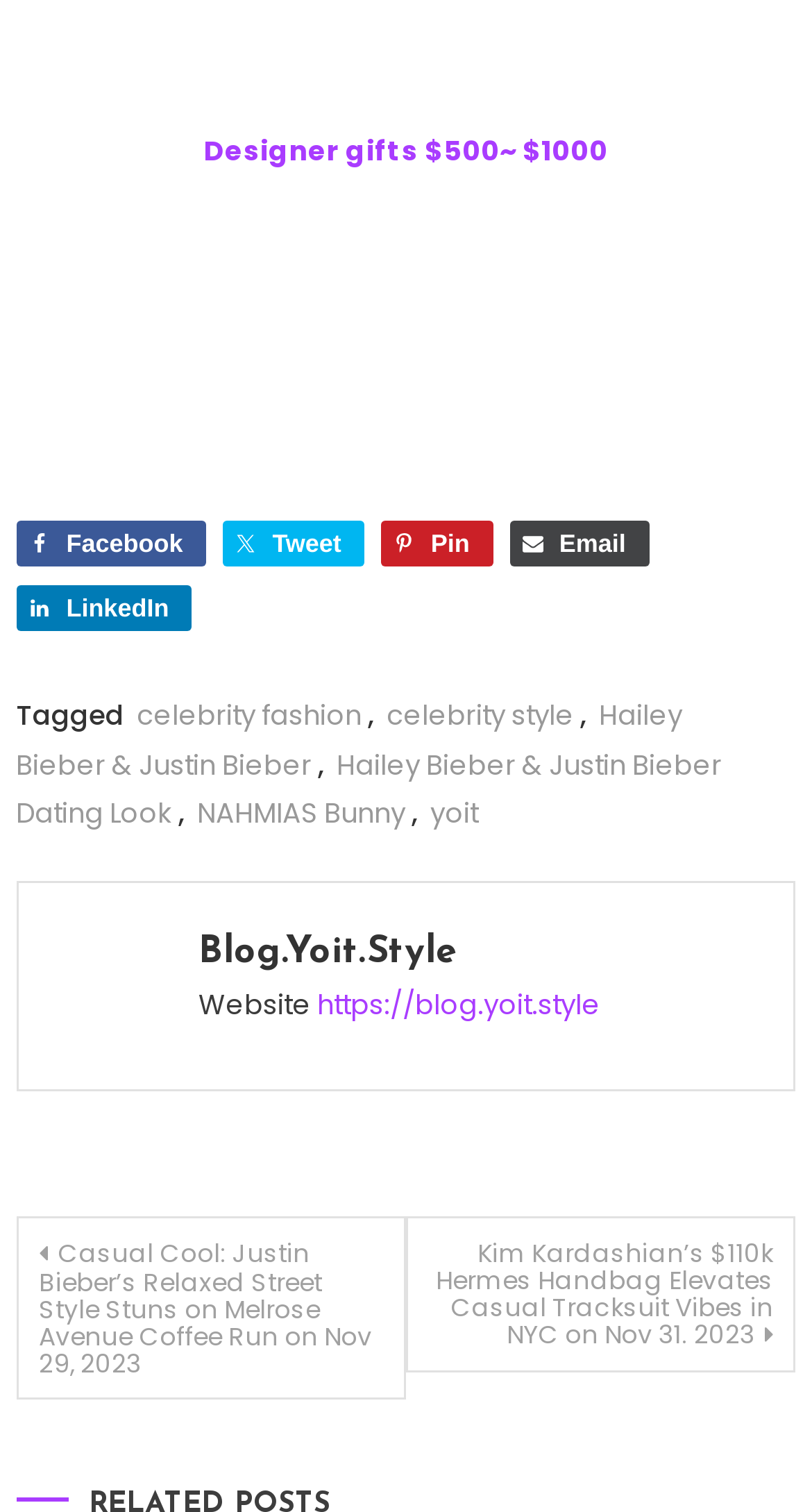From the webpage screenshot, predict the bounding box of the UI element that matches this description: "celebrity style".

[0.476, 0.461, 0.707, 0.487]